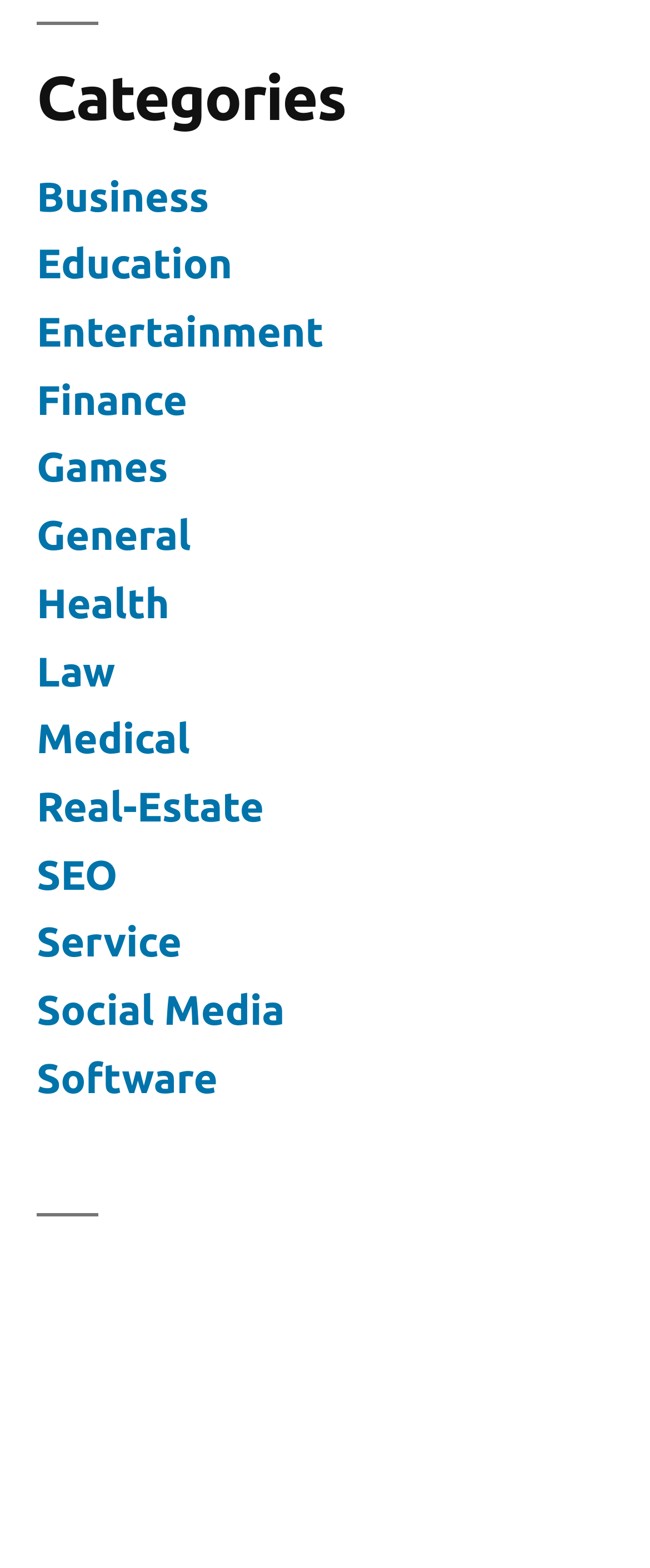Bounding box coordinates should be provided in the format (top-left x, top-left y, bottom-right x, bottom-right y) with all values between 0 and 1. Identify the bounding box for this UI element: Health

[0.056, 0.37, 0.261, 0.399]